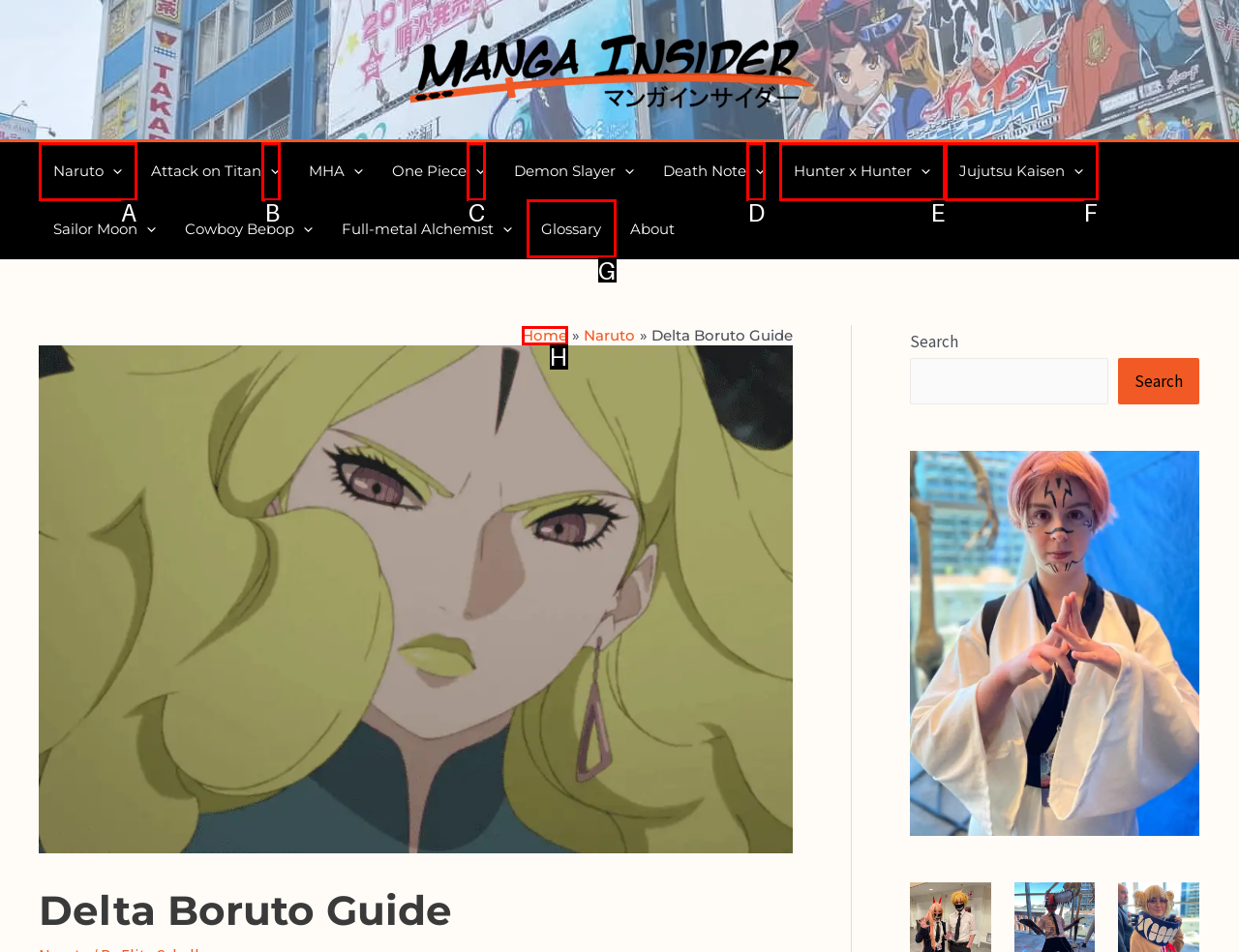Which option should be clicked to execute the task: Click on Glossary link?
Reply with the letter of the chosen option.

G